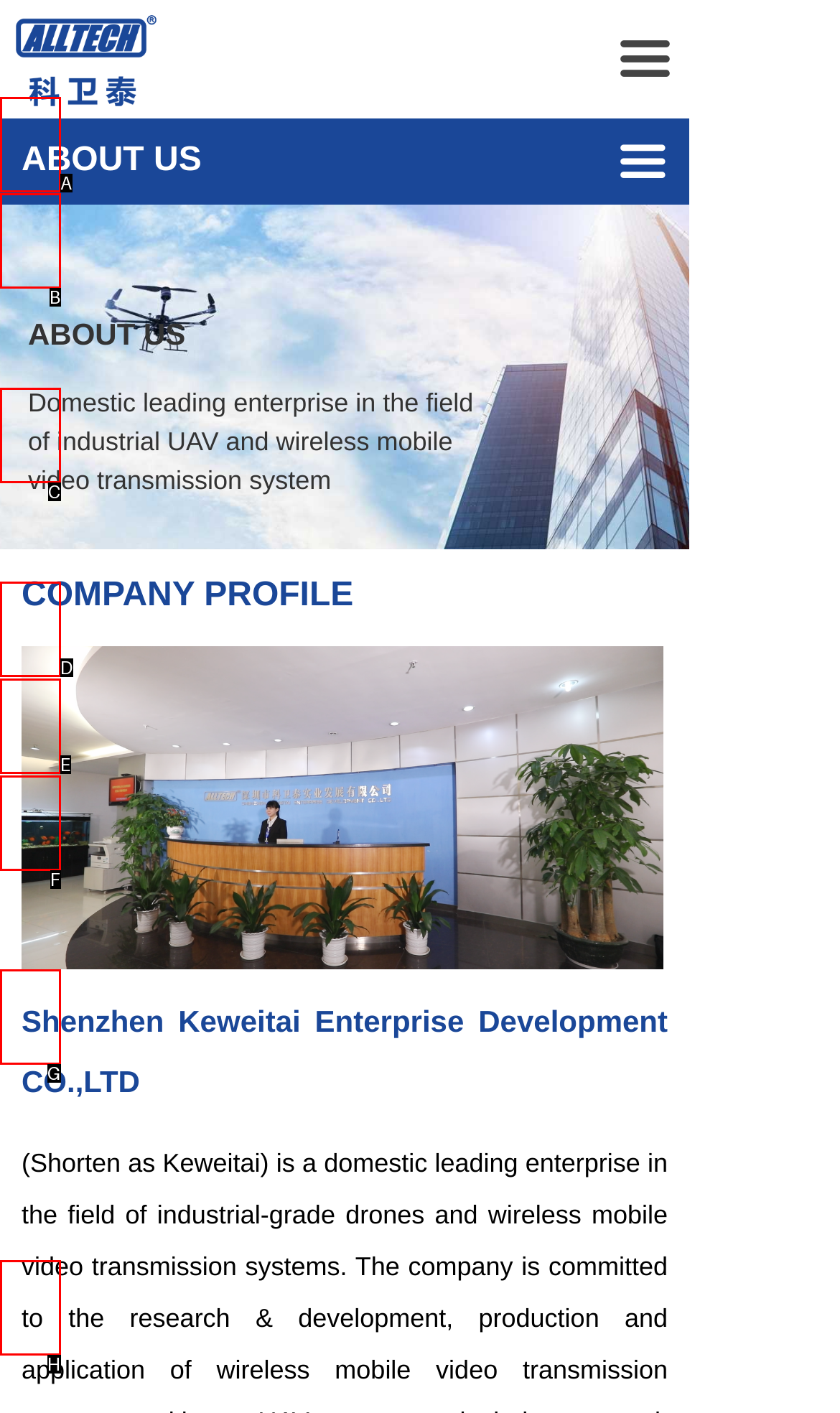Find the correct option to complete this instruction: Read about the company's development history. Reply with the corresponding letter.

B